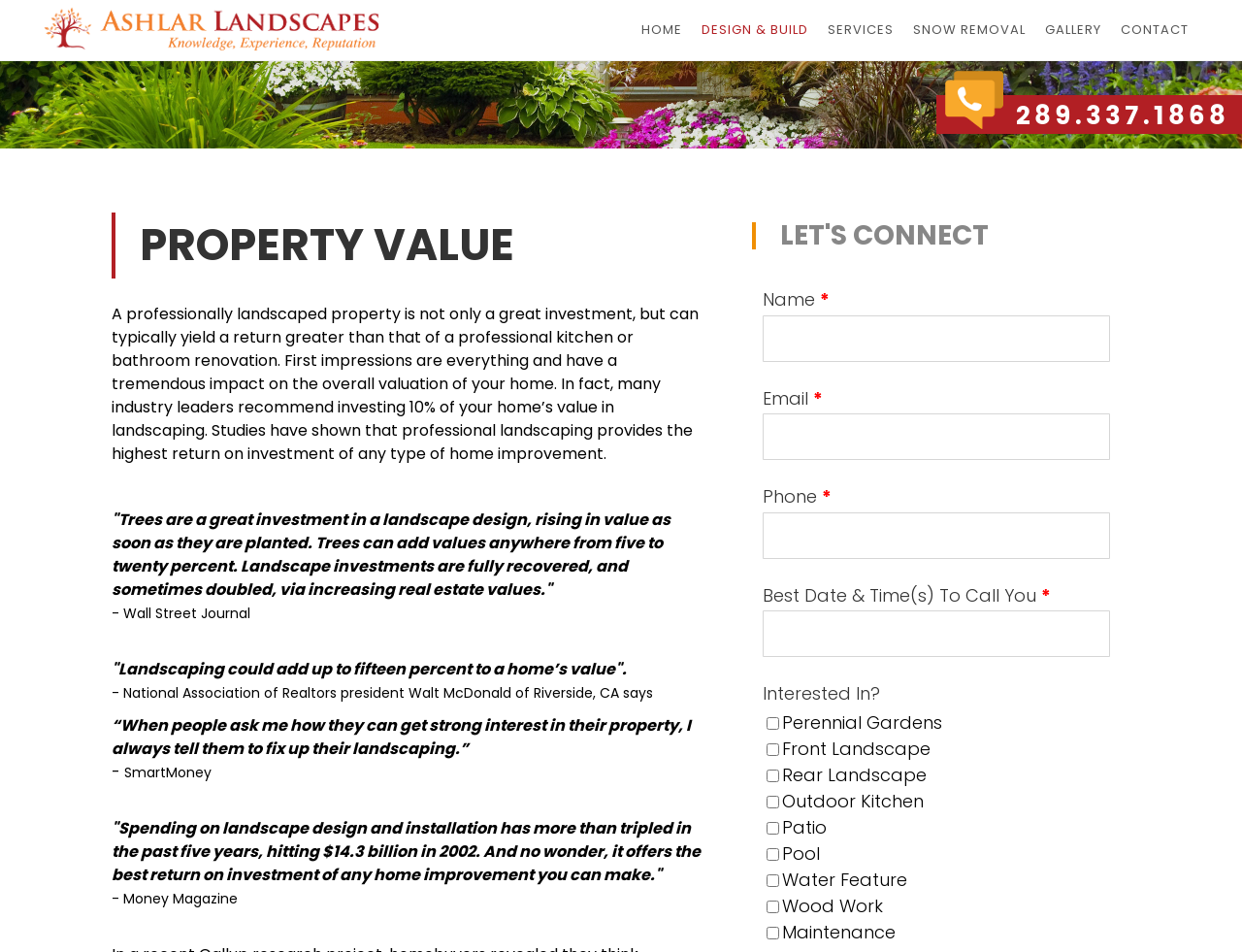What is the purpose of the textboxes?
We need a detailed and meticulous answer to the question.

The textboxes are likely used to collect contact information from users, such as their name, email, and phone number, so that they can be contacted by the company to discuss their landscaping needs or provide a quote.